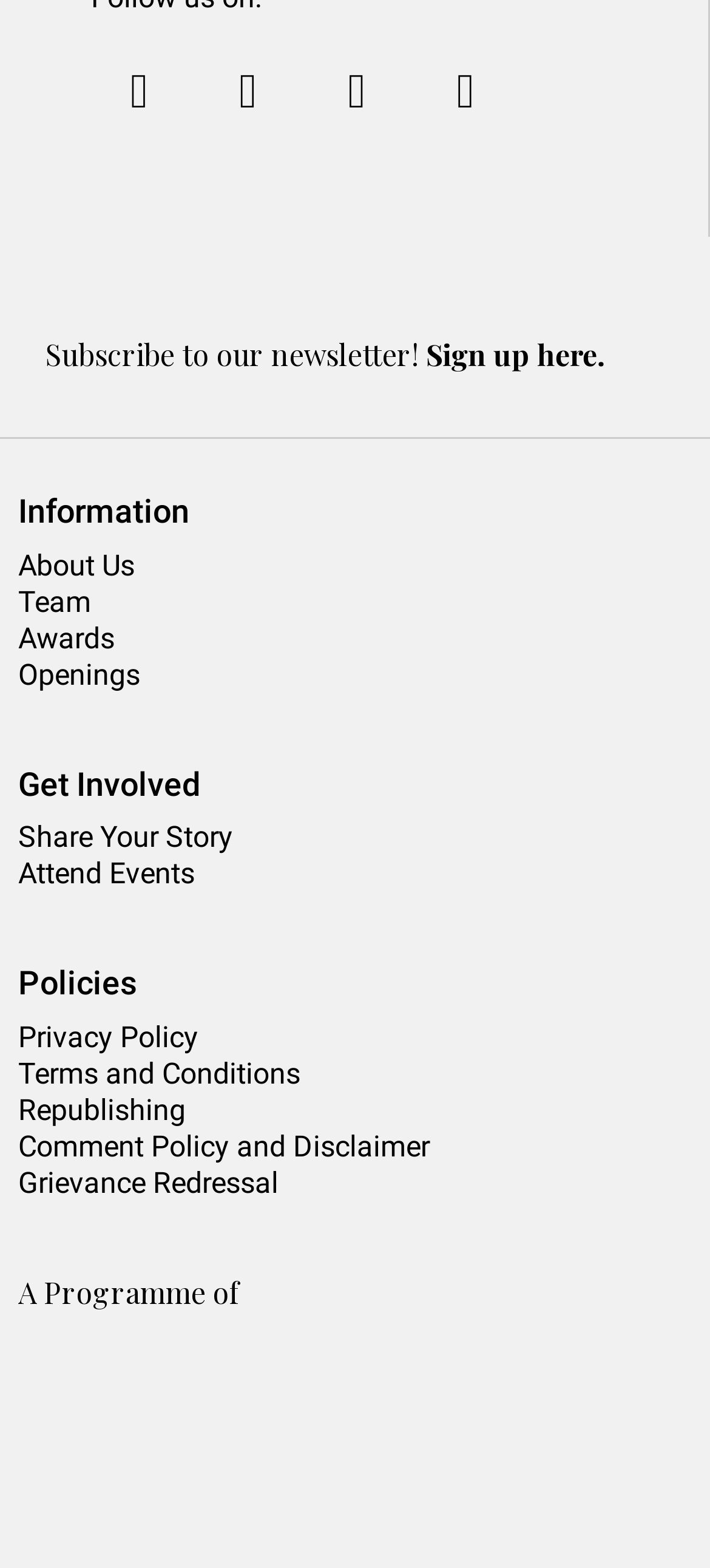Locate the UI element described as follows: "Sign up here.". Return the bounding box coordinates as four float numbers between 0 and 1 in the order [left, top, right, bottom].

[0.6, 0.213, 0.851, 0.238]